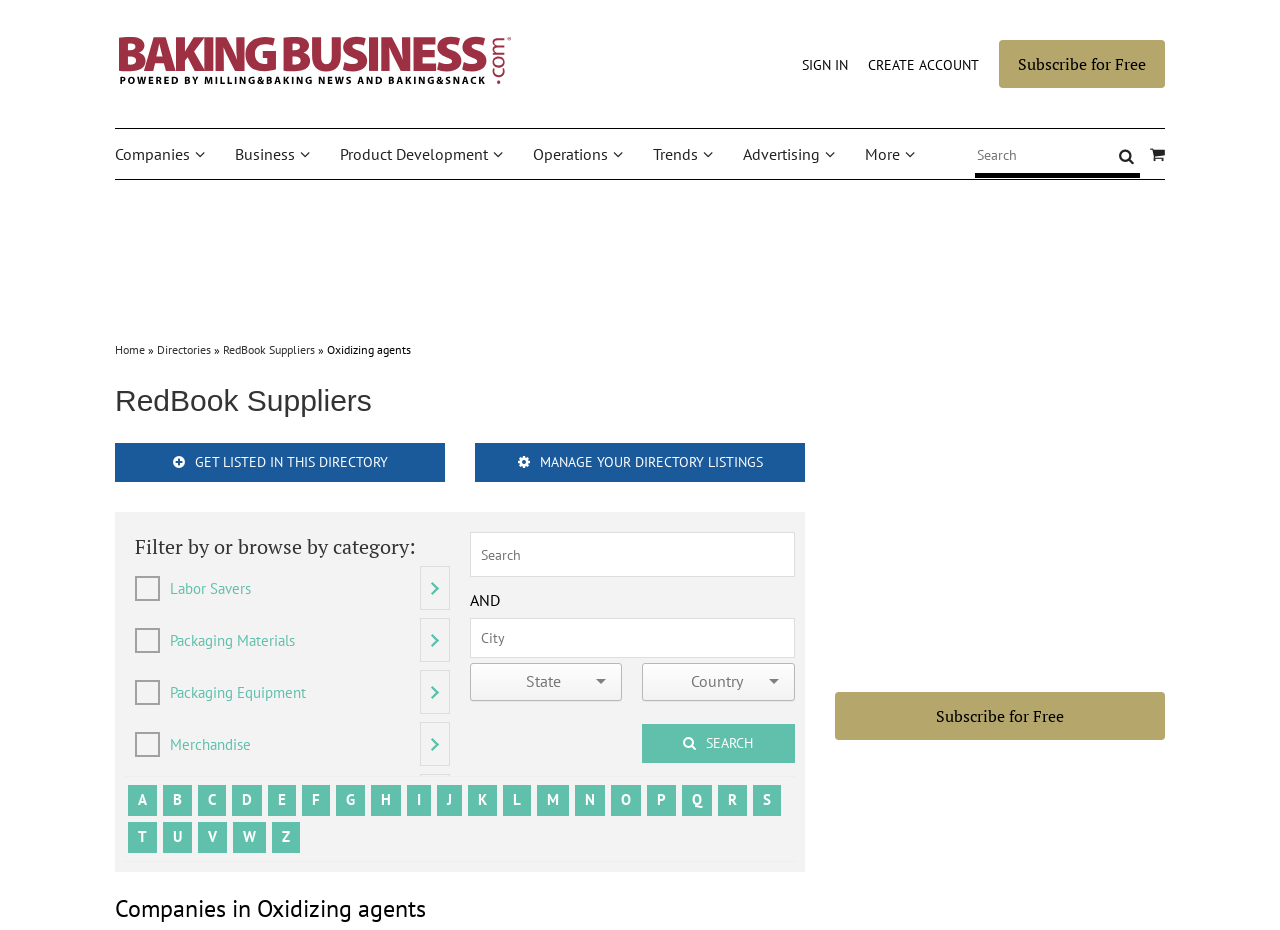How many categories are available for filtering?
Use the image to answer the question with a single word or phrase.

9